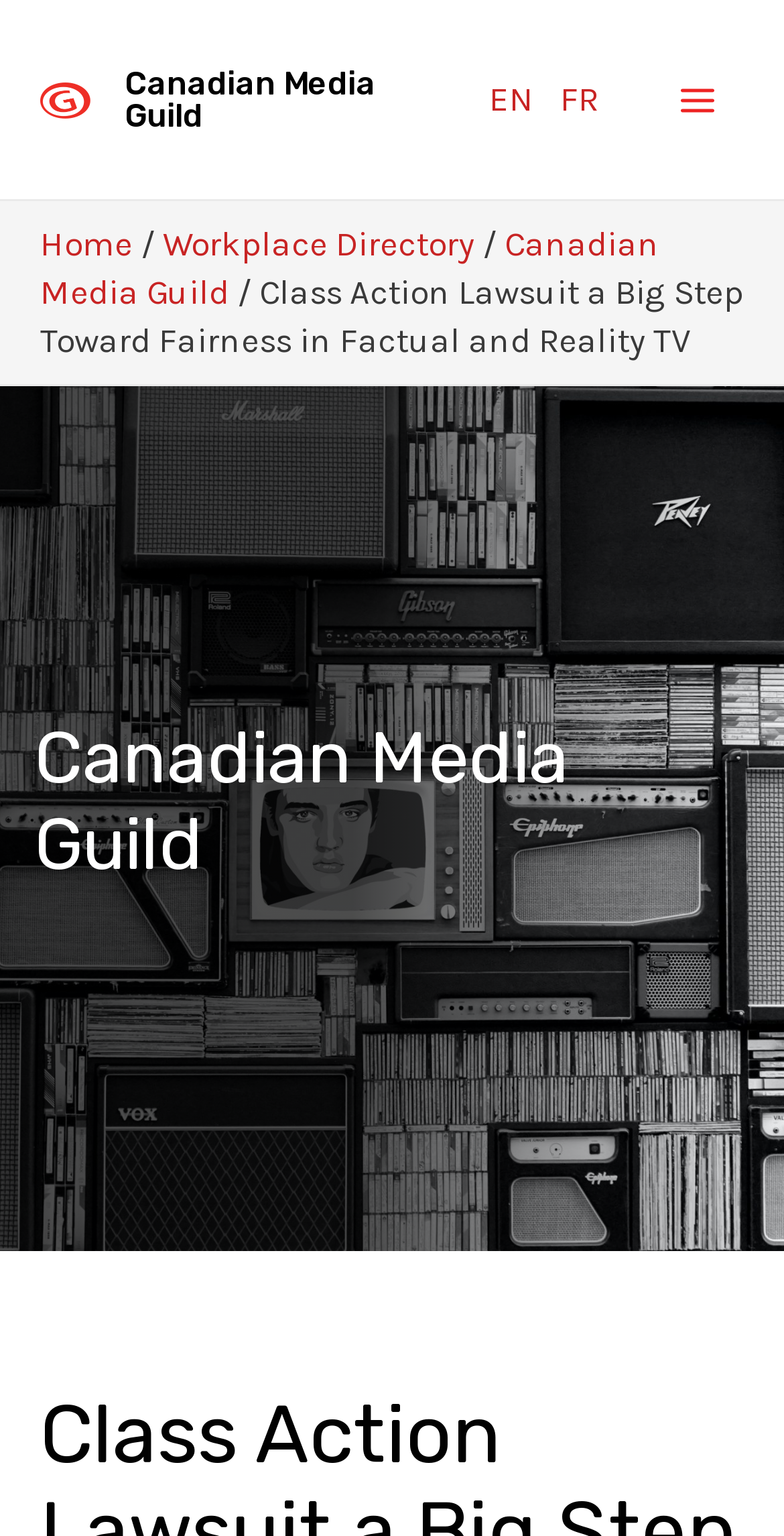Provide an in-depth caption for the webpage.

The webpage appears to be an article or news page from the Canadian Media Guild (CMG) website. At the top left corner, there is a CMG logo, which is an image linked to the CMG homepage. Next to the logo, the text "Canadian Media Guild" is also a link to the homepage. 

On the top right corner, there is a site navigation section with two language options, "EN" and "FR", which are links to switch the language of the website. 

Below the navigation section, there is a main menu button with an icon, which is not expanded by default. 

The main content of the webpage starts with a title, "Class Action Lawsuit a Big Step Toward Fairness in Factual and Reality TV", which is a static text element. 

On the left side of the page, there is a vertical menu with links to "Home", "Workplace Directory", and "Canadian Media Guild". These links are arranged from top to bottom. 

The webpage has a total of 5 links, 2 images, 1 button, and 2 static text elements.